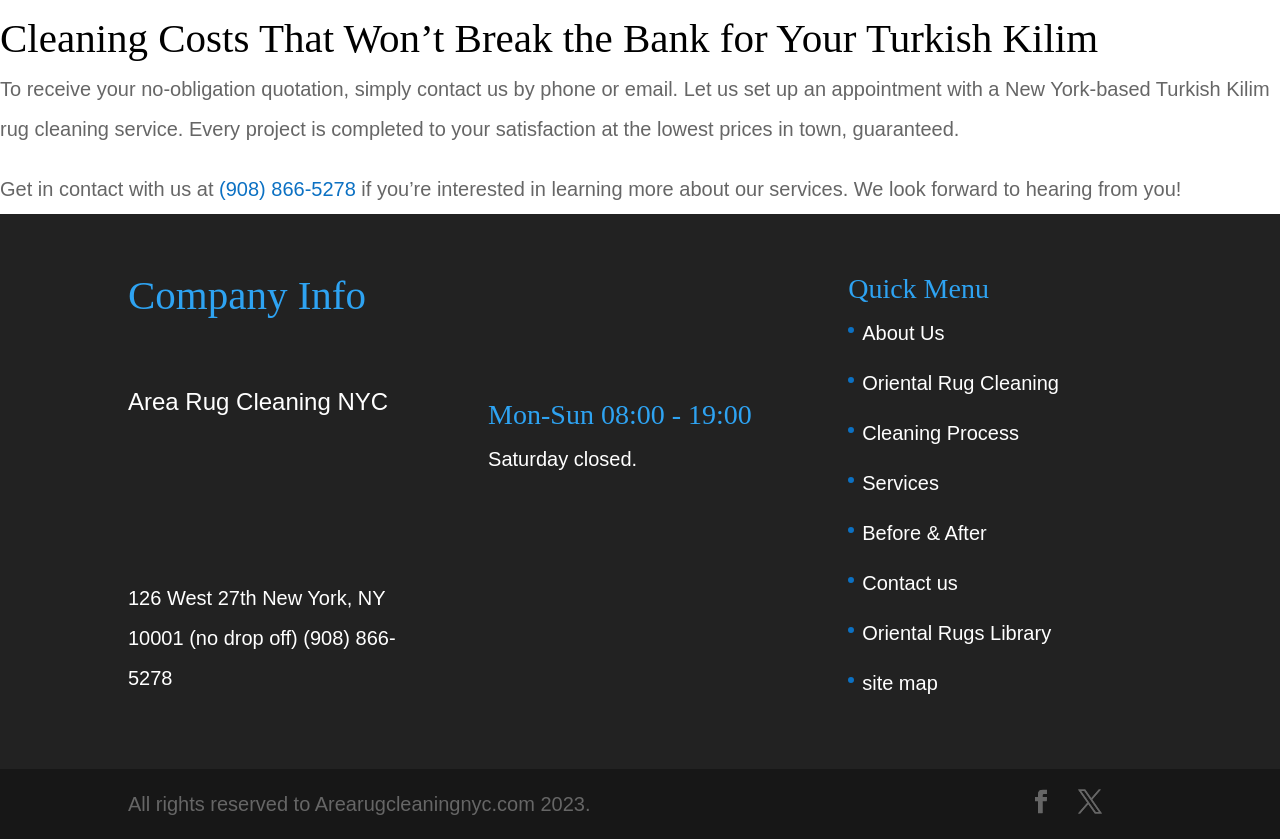Identify the bounding box coordinates of the area that should be clicked in order to complete the given instruction: "Get a quote". The bounding box coordinates should be four float numbers between 0 and 1, i.e., [left, top, right, bottom].

[0.0, 0.212, 0.171, 0.238]